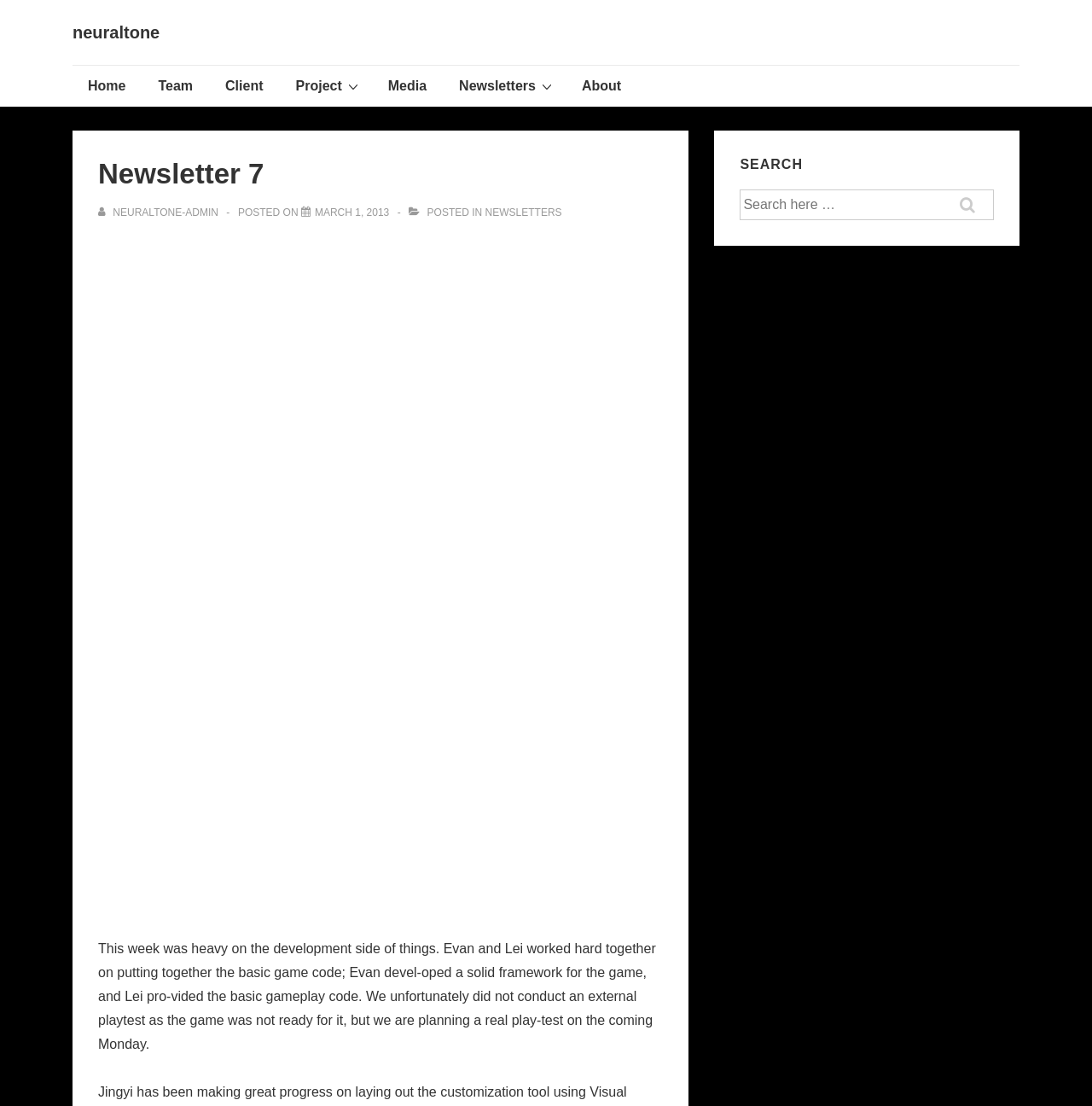Provide the bounding box coordinates of the area you need to click to execute the following instruction: "view newsletters".

[0.341, 0.059, 0.405, 0.096]